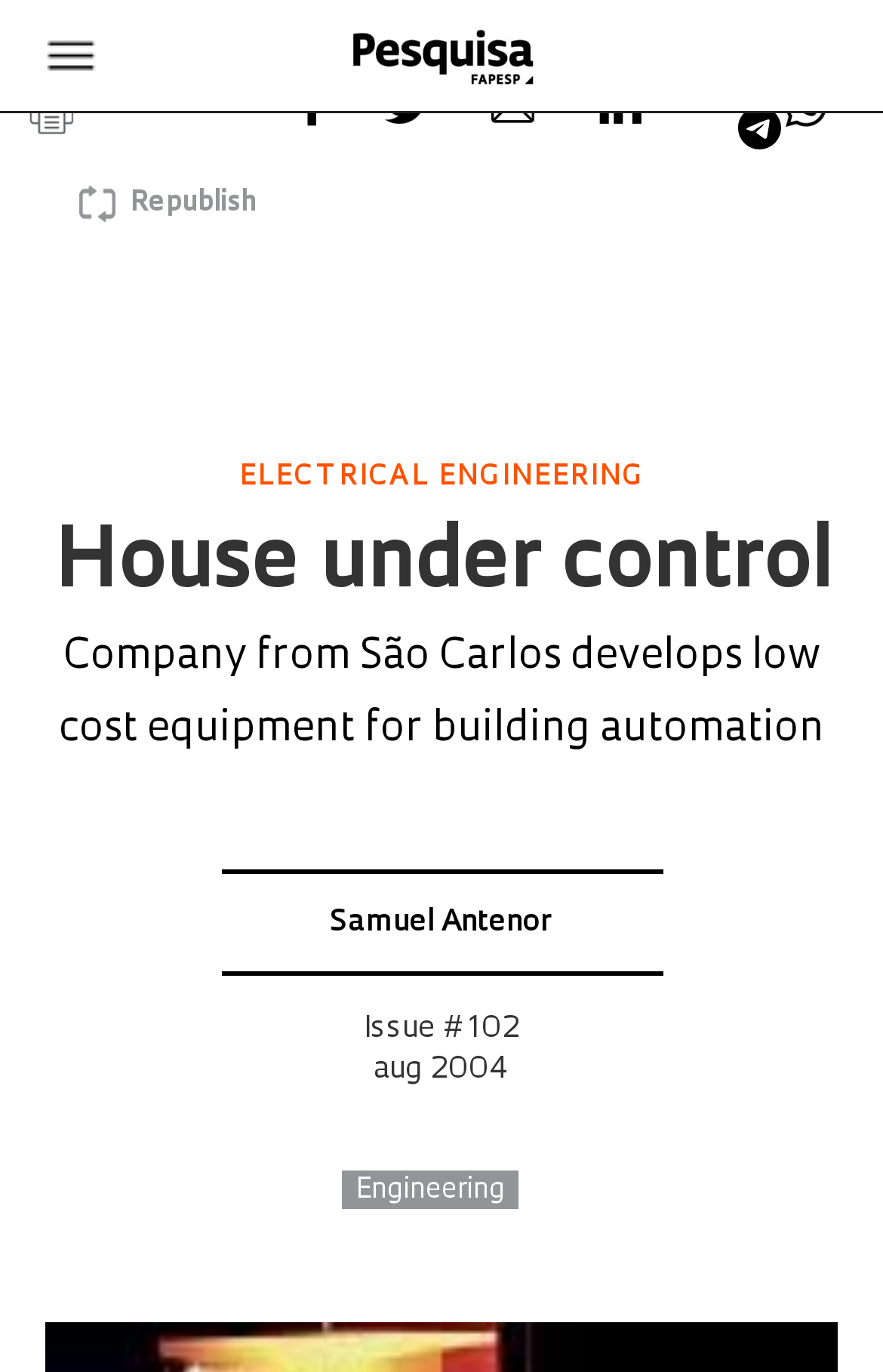Find the bounding box coordinates of the area that needs to be clicked in order to achieve the following instruction: "Click on the 'Engineering' link". The coordinates should be specified as four float numbers between 0 and 1, i.e., [left, top, right, bottom].

[0.387, 0.853, 0.587, 0.881]